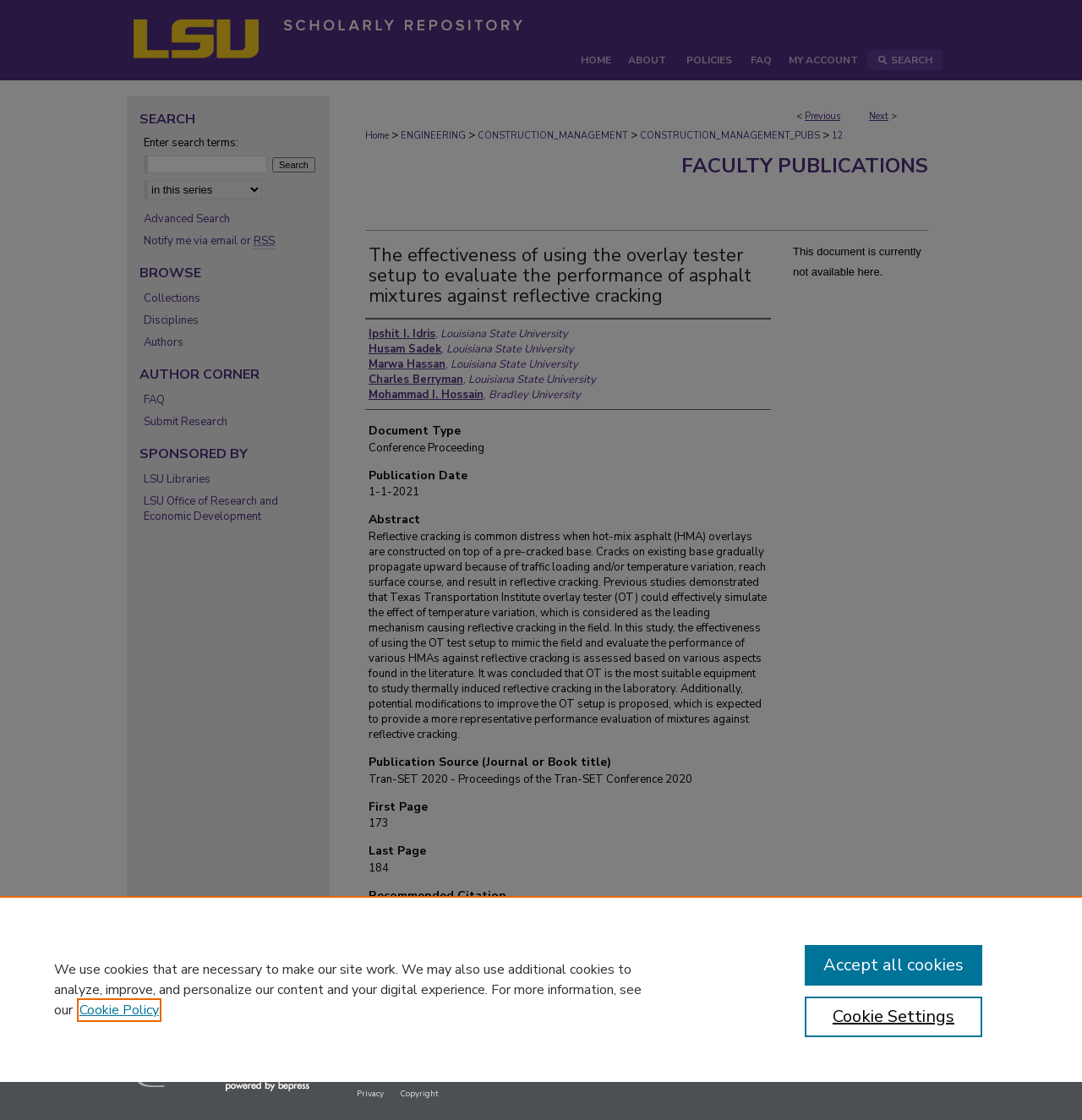Who are the authors of this publication?
Please answer the question with as much detail as possible using the screenshot.

I found the authors' names by looking at the section below the title, where it lists the authors as Ipshit I. Idris, Husam Sadek, Marwa Hassan, Charles Berryman, and Mohammad I. Hossain.